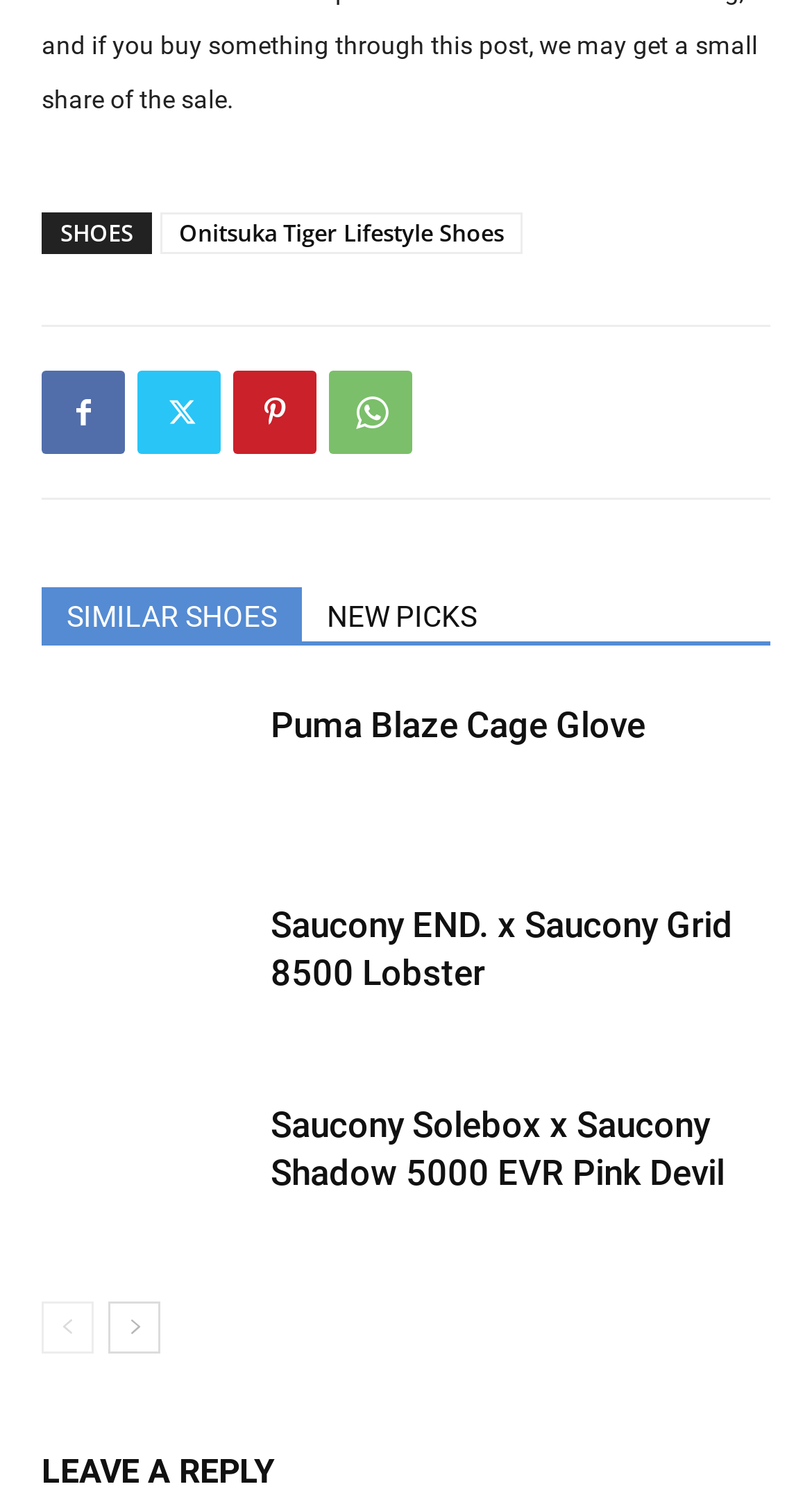Locate the coordinates of the bounding box for the clickable region that fulfills this instruction: "View Onitsuka Tiger Lifestyle Shoes".

[0.197, 0.143, 0.644, 0.171]